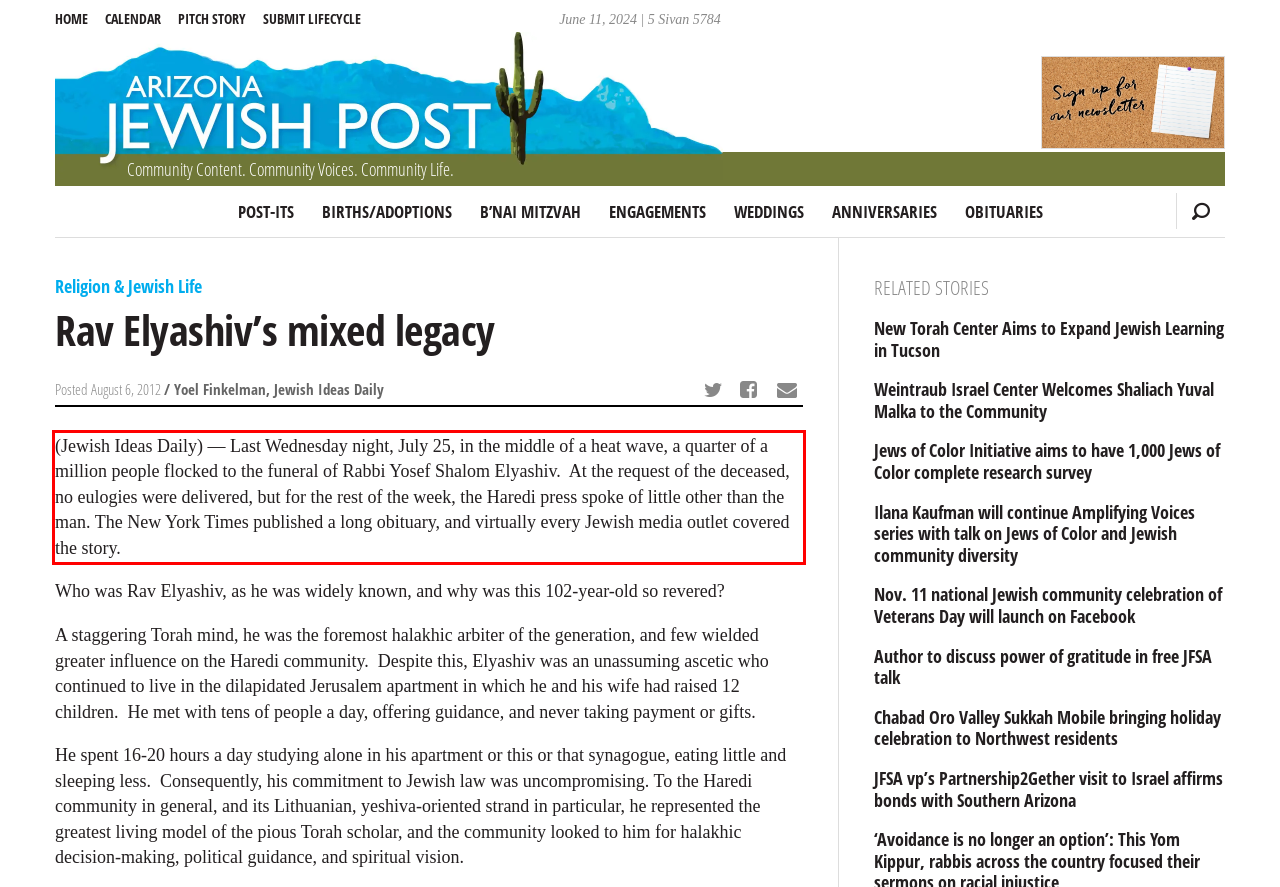Please examine the webpage screenshot containing a red bounding box and use OCR to recognize and output the text inside the red bounding box.

(Jewish Ideas Daily) — Last Wednesday night, July 25, in the middle of a heat wave, a quarter of a million people flocked to the funeral of Rabbi Yosef Shalom Elyashiv. At the request of the deceased, no eulogies were delivered, but for the rest of the week, the Haredi press spoke of little other than the man. The New York Times published a long obituary, and virtually every Jewish media outlet covered the story.